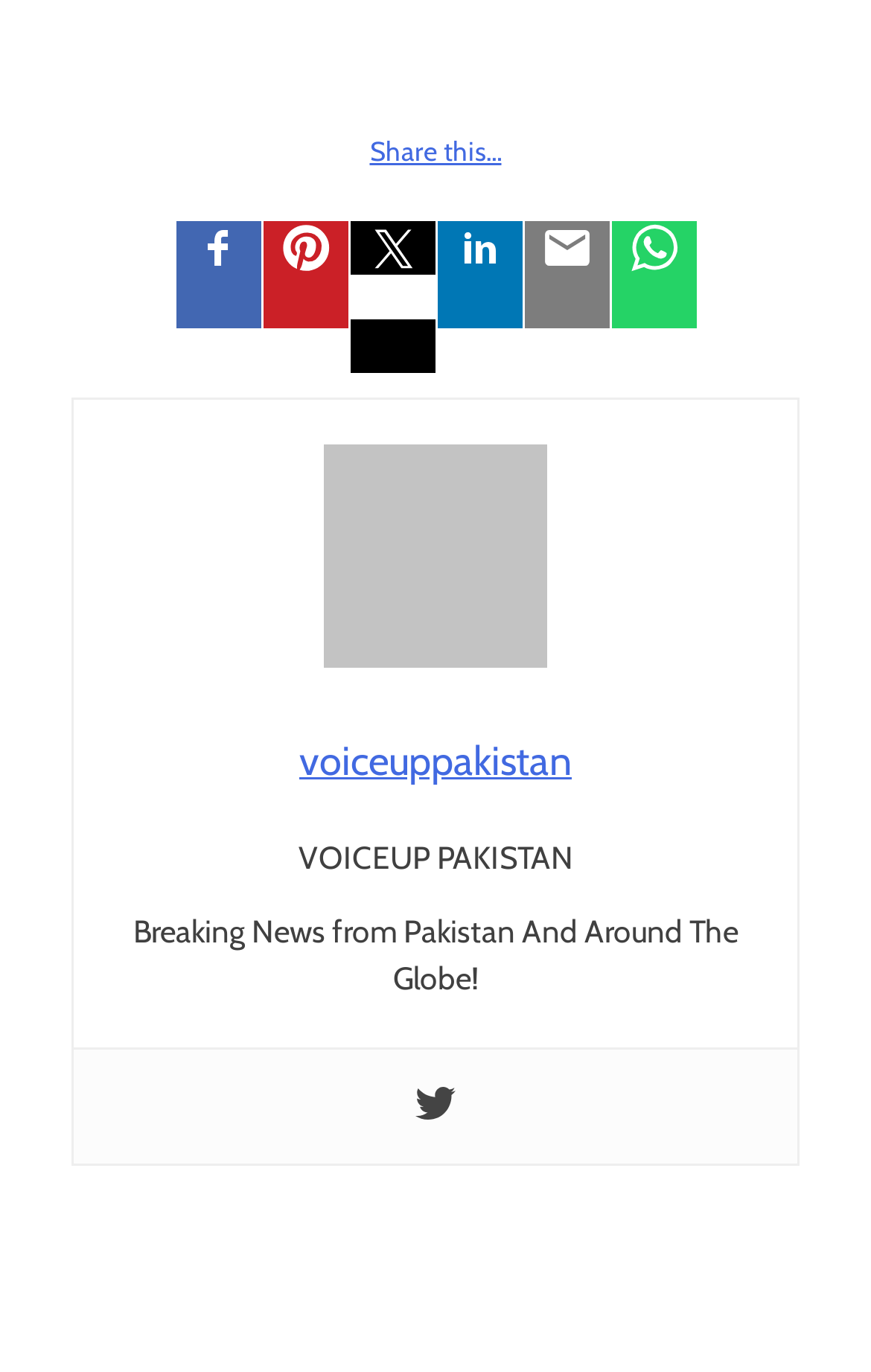Determine the bounding box coordinates for the clickable element required to fulfill the instruction: "Follow on Twitter". Provide the coordinates as four float numbers between 0 and 1, i.e., [left, top, right, bottom].

[0.477, 0.79, 0.523, 0.824]